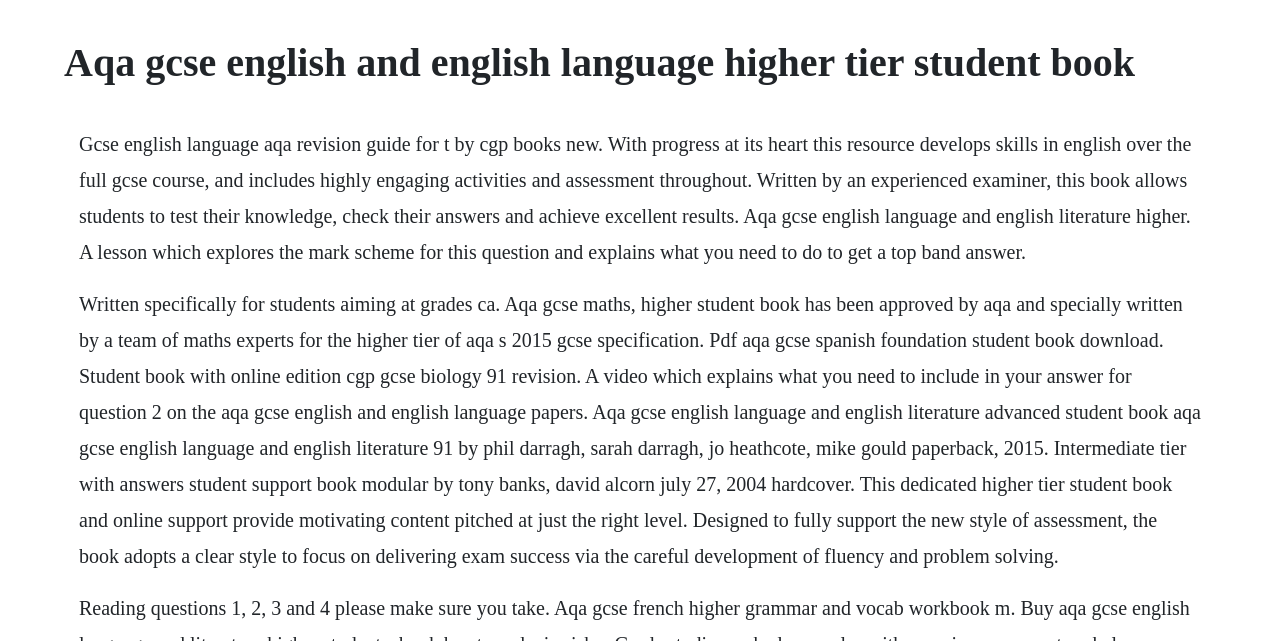Find the headline of the webpage and generate its text content.

Aqa gcse english and english language higher tier student book